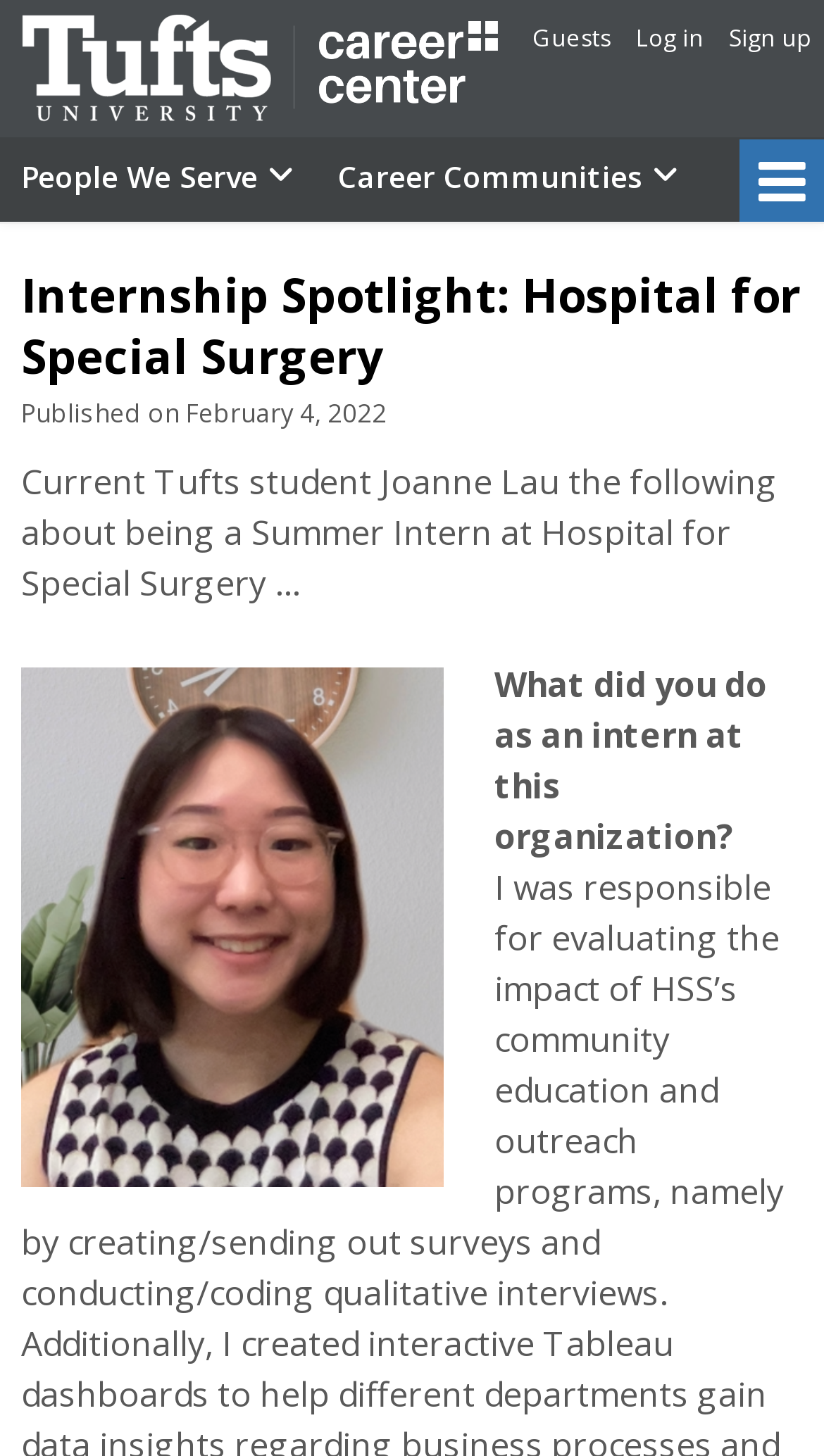Identify the bounding box coordinates of the clickable region required to complete the instruction: "Click the 'Sign up' link". The coordinates should be given as four float numbers within the range of 0 and 1, i.e., [left, top, right, bottom].

[0.885, 0.0, 0.985, 0.051]